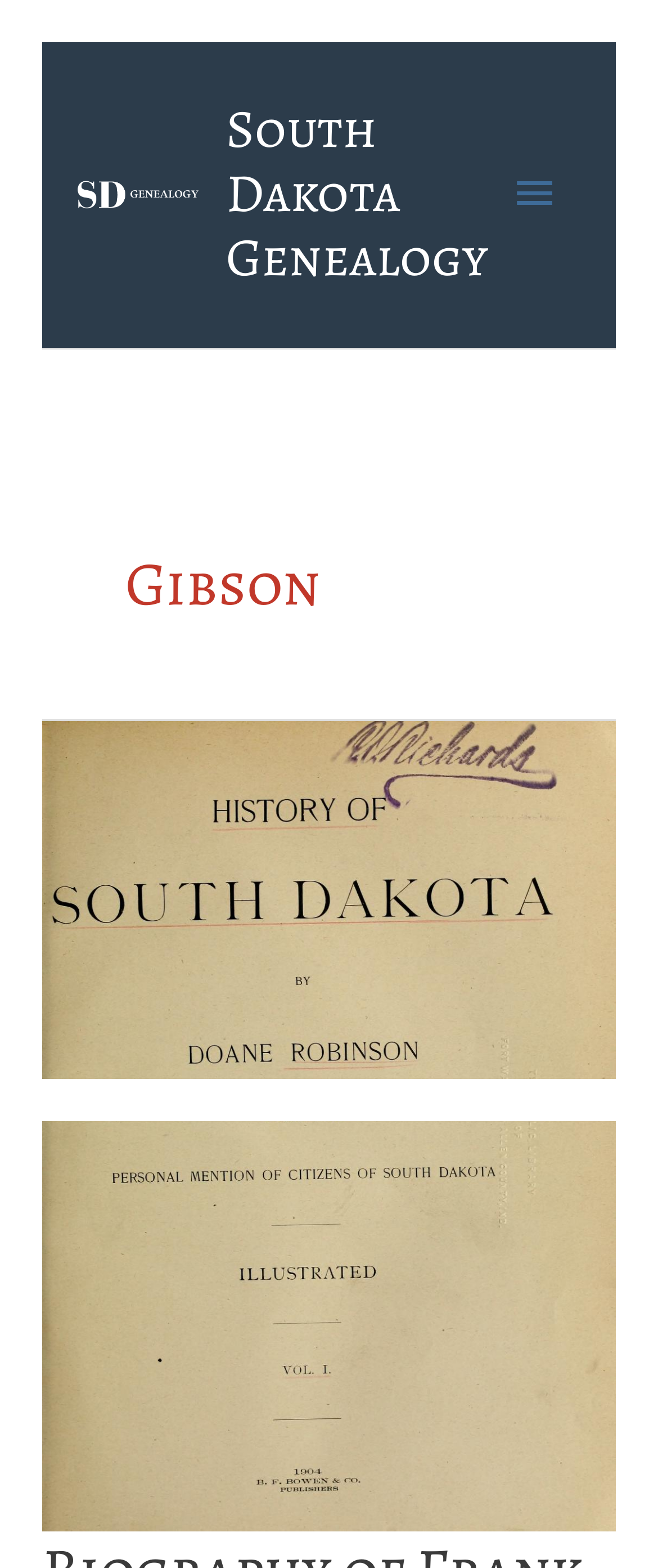What is the main topic of the 'History of South Dakota vol 1 title page' link?
Look at the image and construct a detailed response to the question.

The link 'History of South Dakota vol 1 title page' is a child element of the heading 'Gibson', suggesting that the main topic of this link is related to the history of South Dakota, specifically volume 1 of a title page.